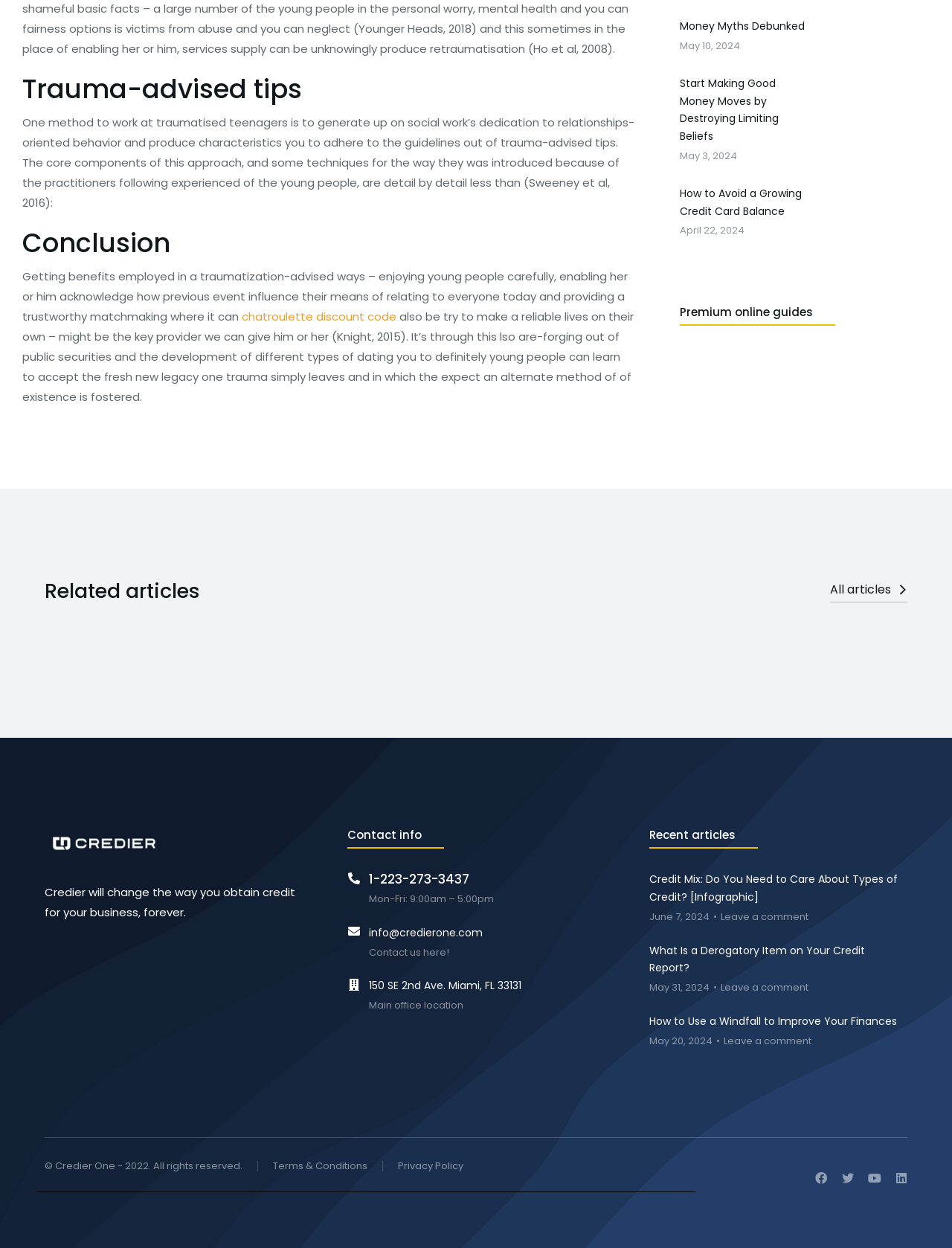Please locate the clickable area by providing the bounding box coordinates to follow this instruction: "Contact Credier using the phone number".

[0.387, 0.698, 0.493, 0.712]